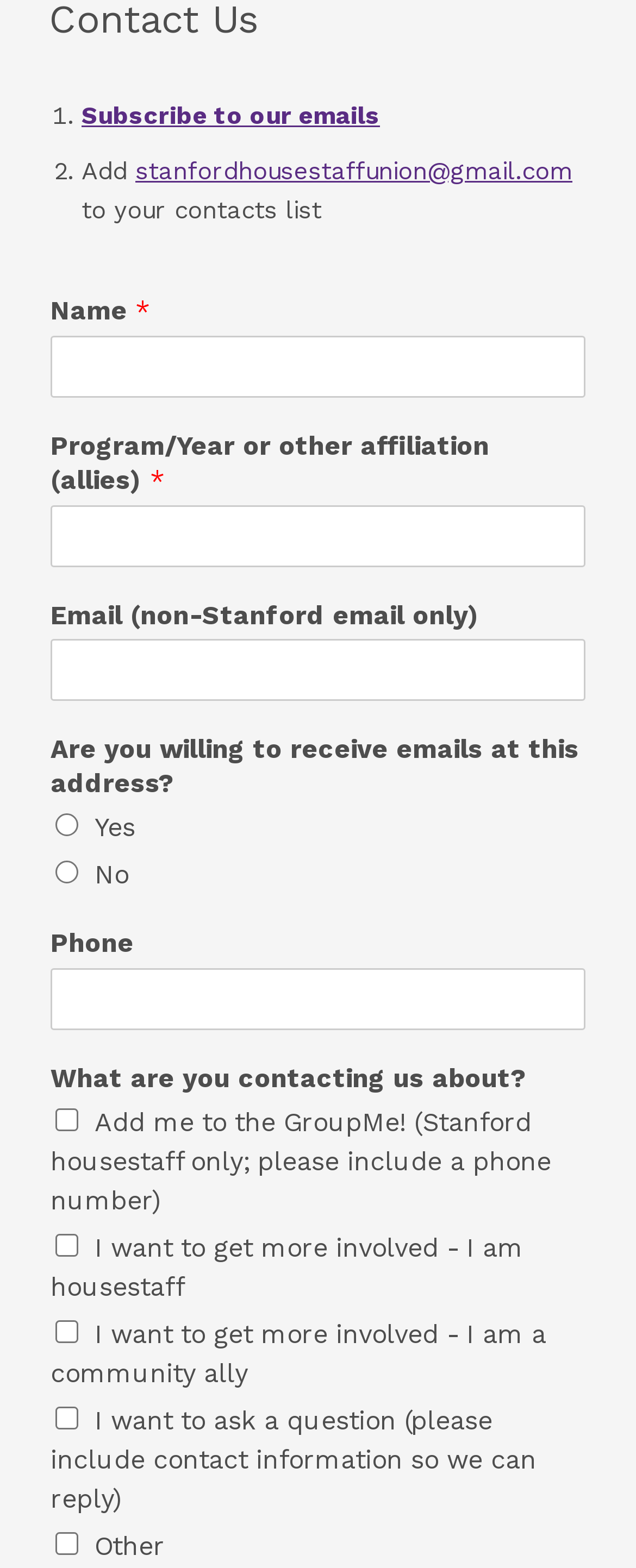Given the element description: "parent_node: Phone name="wpforms[fields][5]"", predict the bounding box coordinates of this UI element. The coordinates must be four float numbers between 0 and 1, given as [left, top, right, bottom].

[0.079, 0.617, 0.921, 0.657]